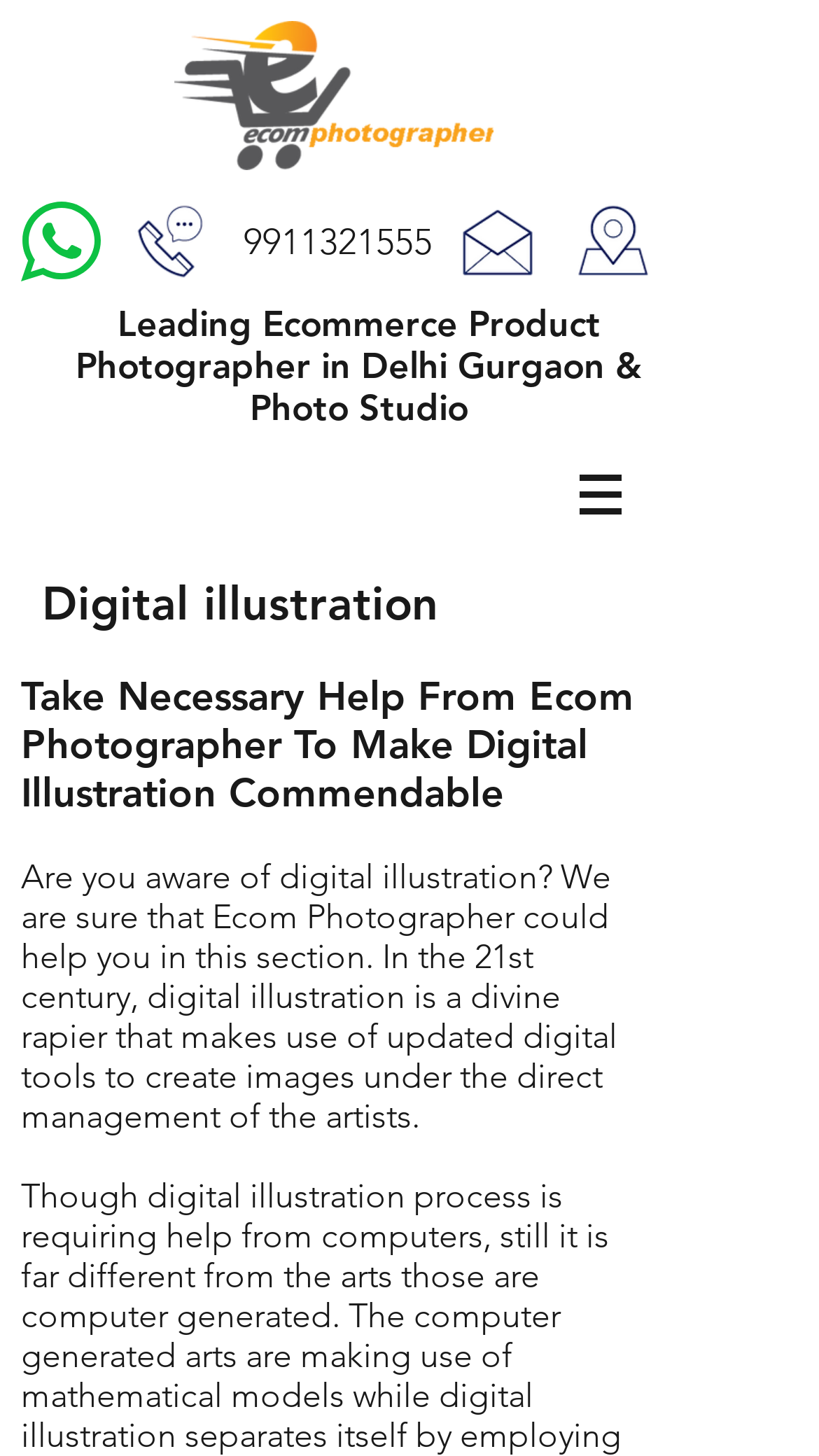Answer this question using a single word or a brief phrase:
What is the contact information provided?

9911321555